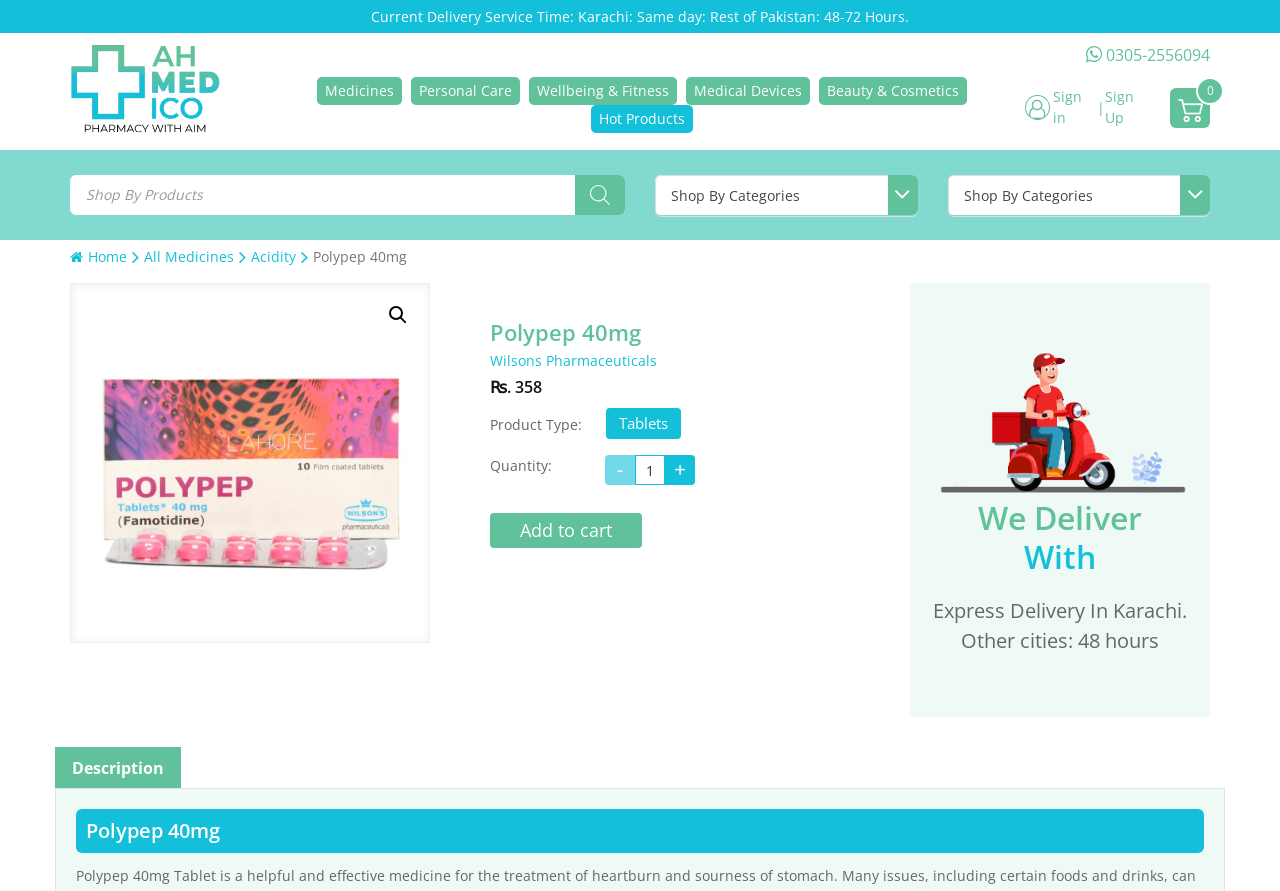Based on the image, provide a detailed and complete answer to the question: 
What is the current delivery service time in Karachi?

I found this information in the static text element at the top of the page, which states 'Current Delivery Service Time: Karachi: Same day: Rest of Pakistan: 48-72 Hours.'